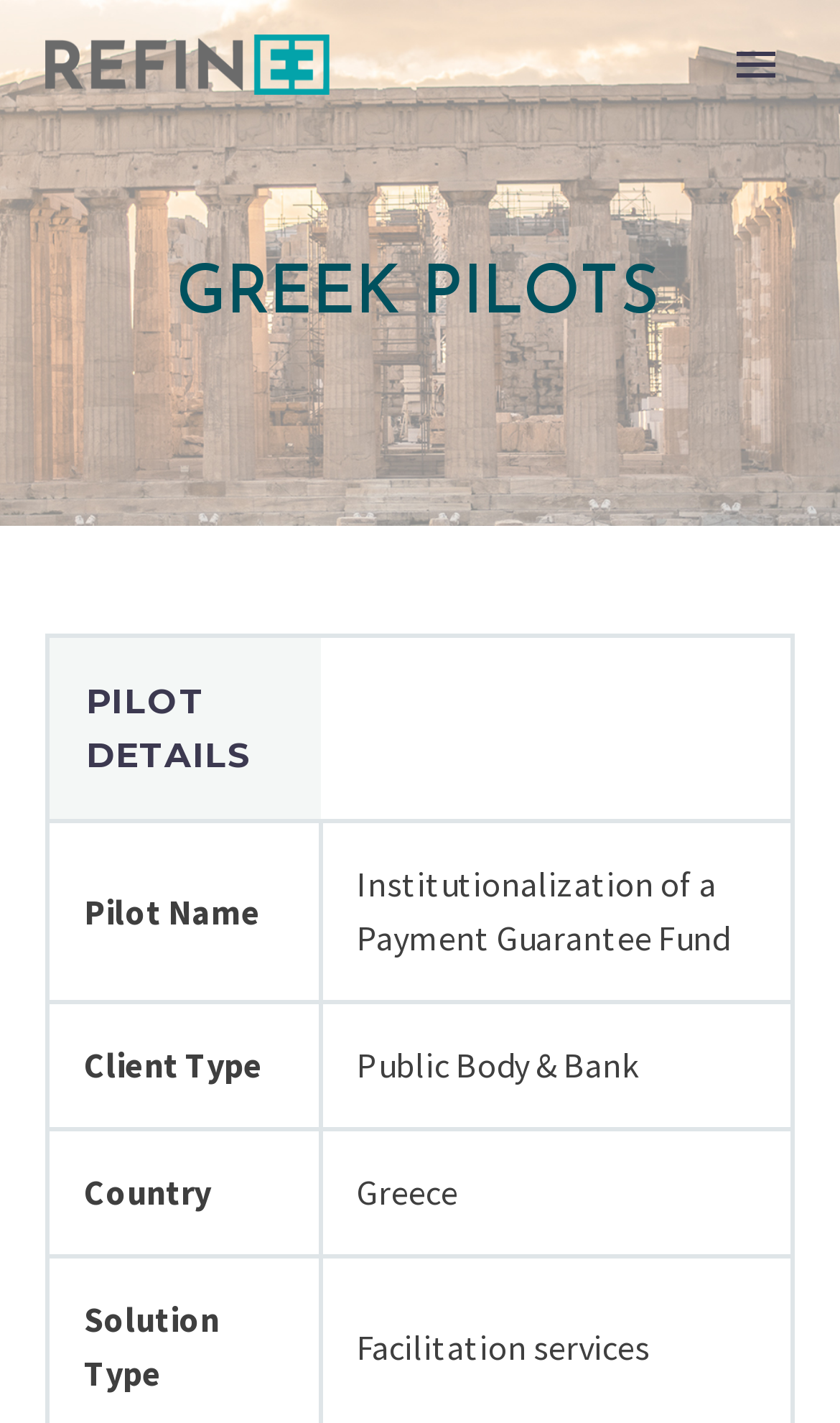What is the pilot name? Please answer the question using a single word or phrase based on the image.

Institutionalization of a Payment Guarantee Fund